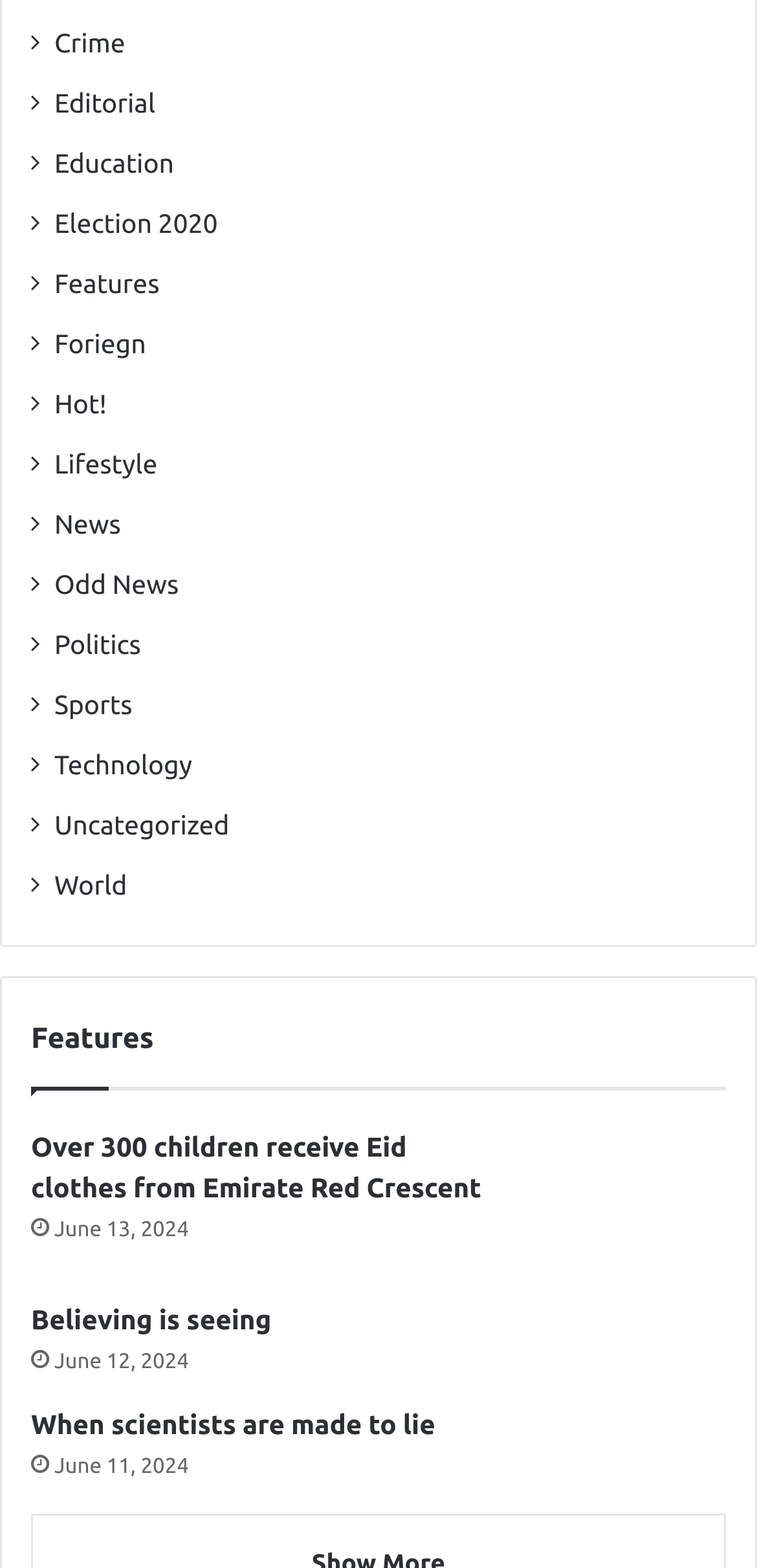Please answer the following question as detailed as possible based on the image: 
Is there a 'Features' category?

I found a link with ' Features' and also a StaticText element with the text 'Features', which suggests that there is a 'Features' category.